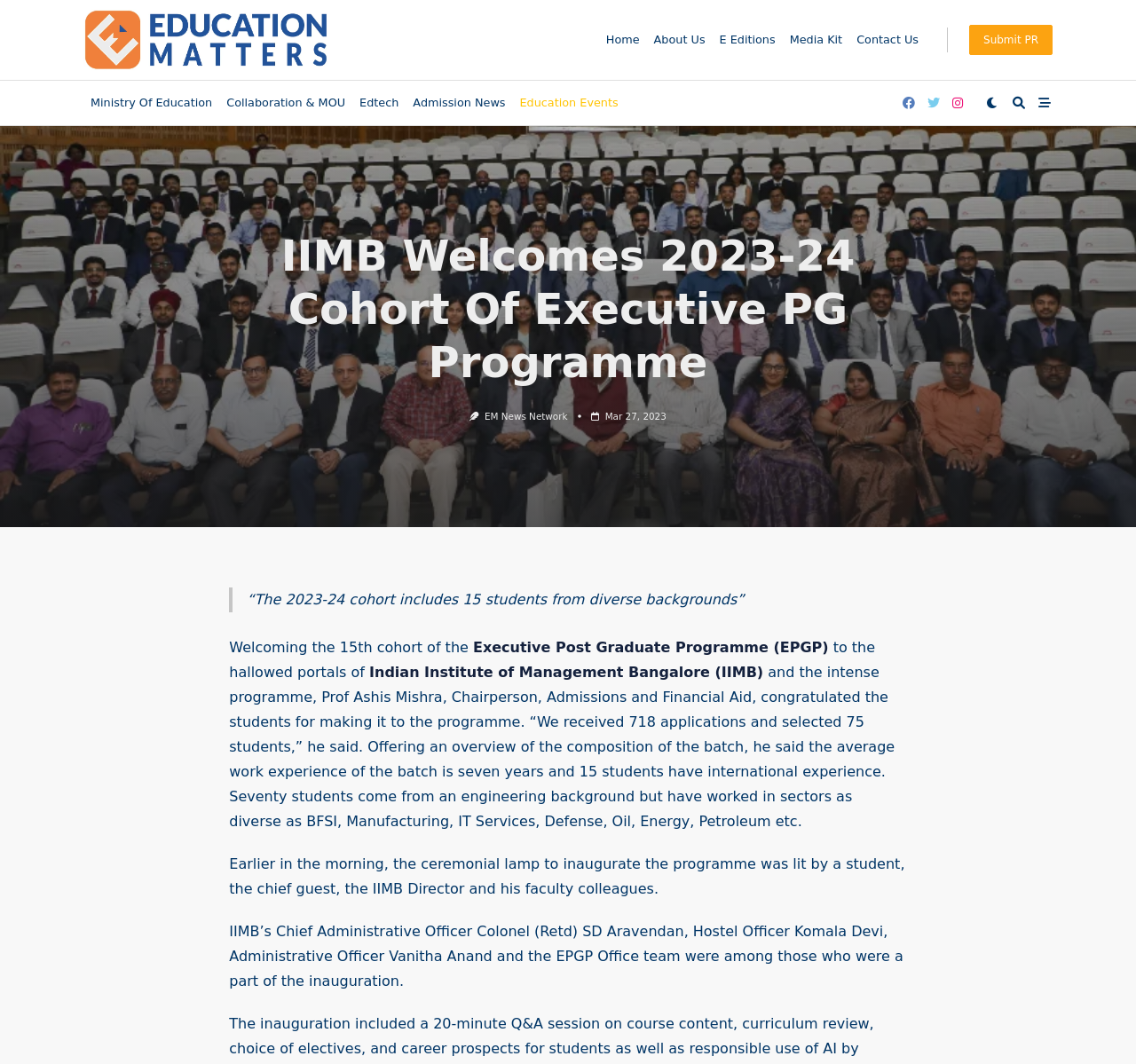Based on the visual content of the image, answer the question thoroughly: How many applications were received for the programme?

I found this answer by reading the text in the StaticText element, which states 'We received 718 applications and selected 75 students'.